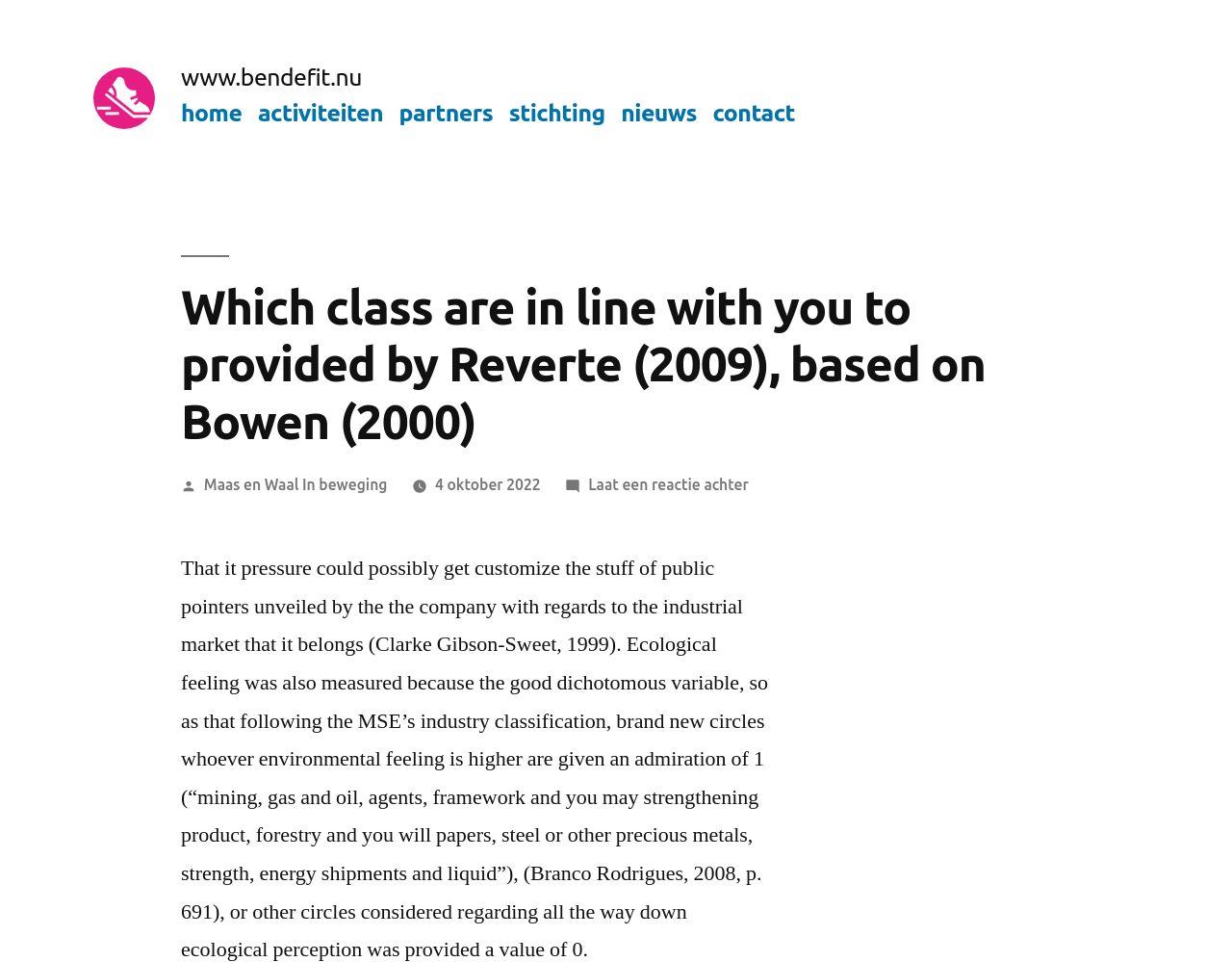When was the article posted?
Respond to the question with a well-detailed and thorough answer.

The date of the article can be found in the link with the text '4 oktober 2022', which is accompanied by a time element.